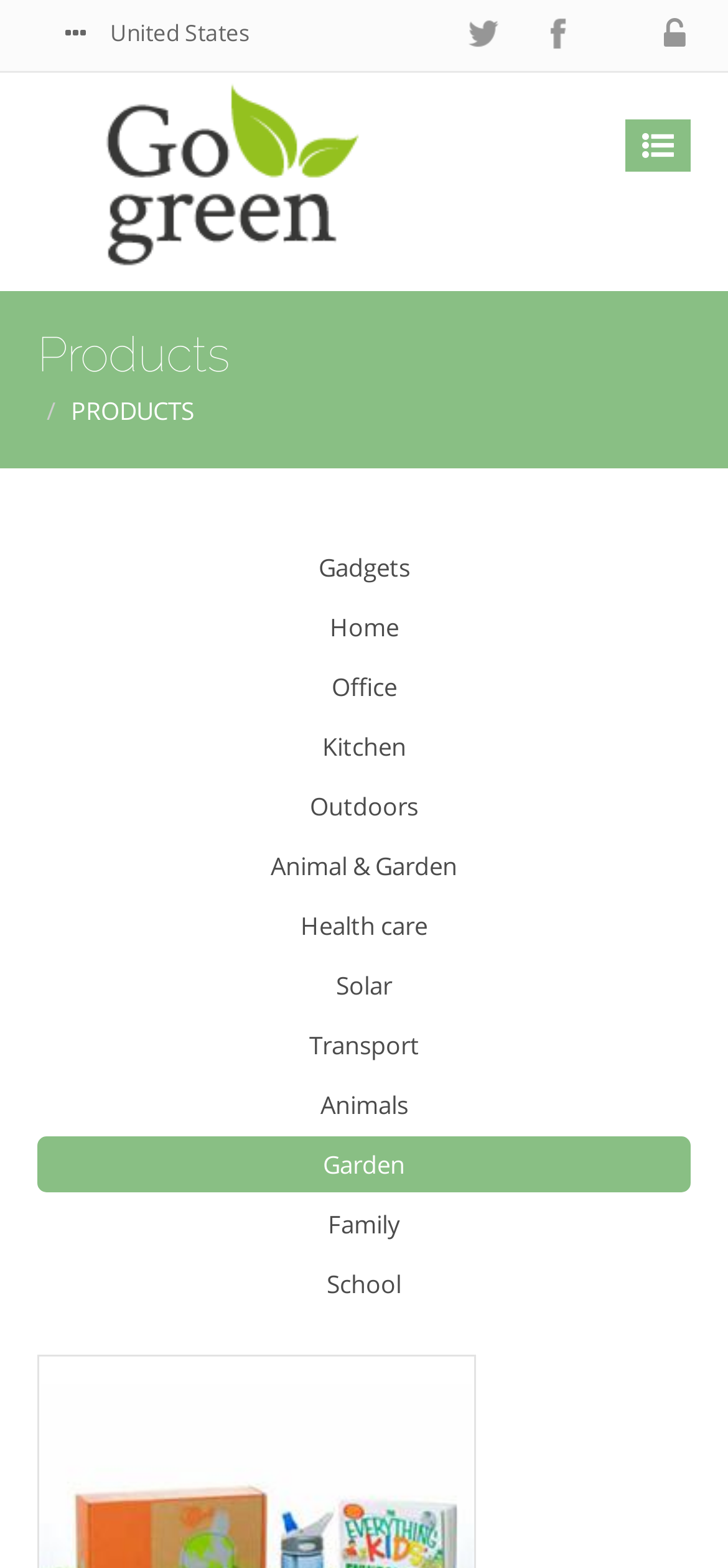How many product categories are listed?
Please provide a detailed and thorough answer to the question.

I counted the number of product categories listed on the webpage, which are Gadgets, Home, Office, Kitchen, Outdoors, Animal & Garden, Health care, Solar, Transport, Animals, Garden, Family, and School. Therefore, there are 15 product categories listed.